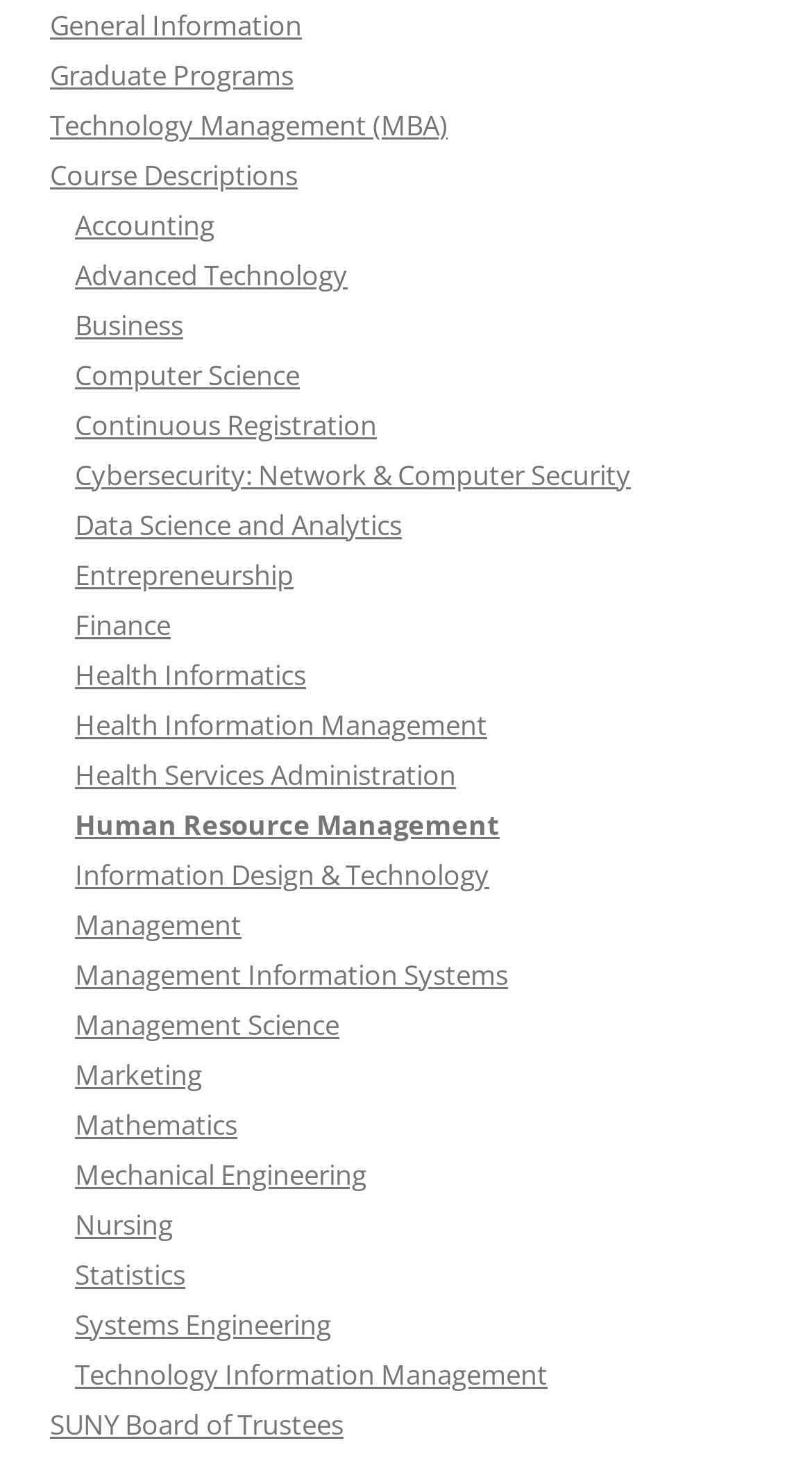How many links are related to 'Technology'?
Please use the image to provide a one-word or short phrase answer.

4